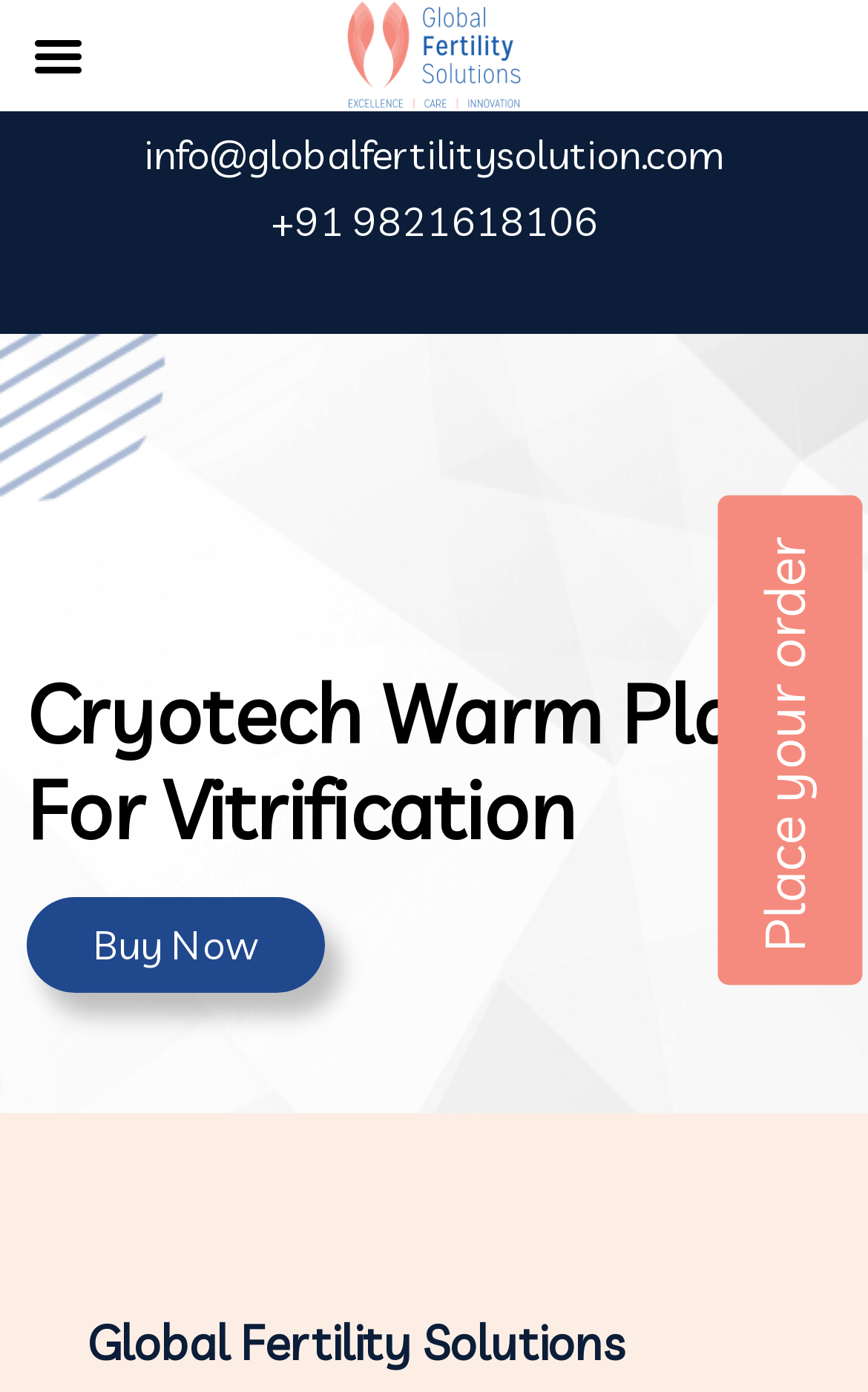Predict the bounding box for the UI component with the following description: "info@globalfertilitysolution.com".

[0.167, 0.093, 0.833, 0.13]